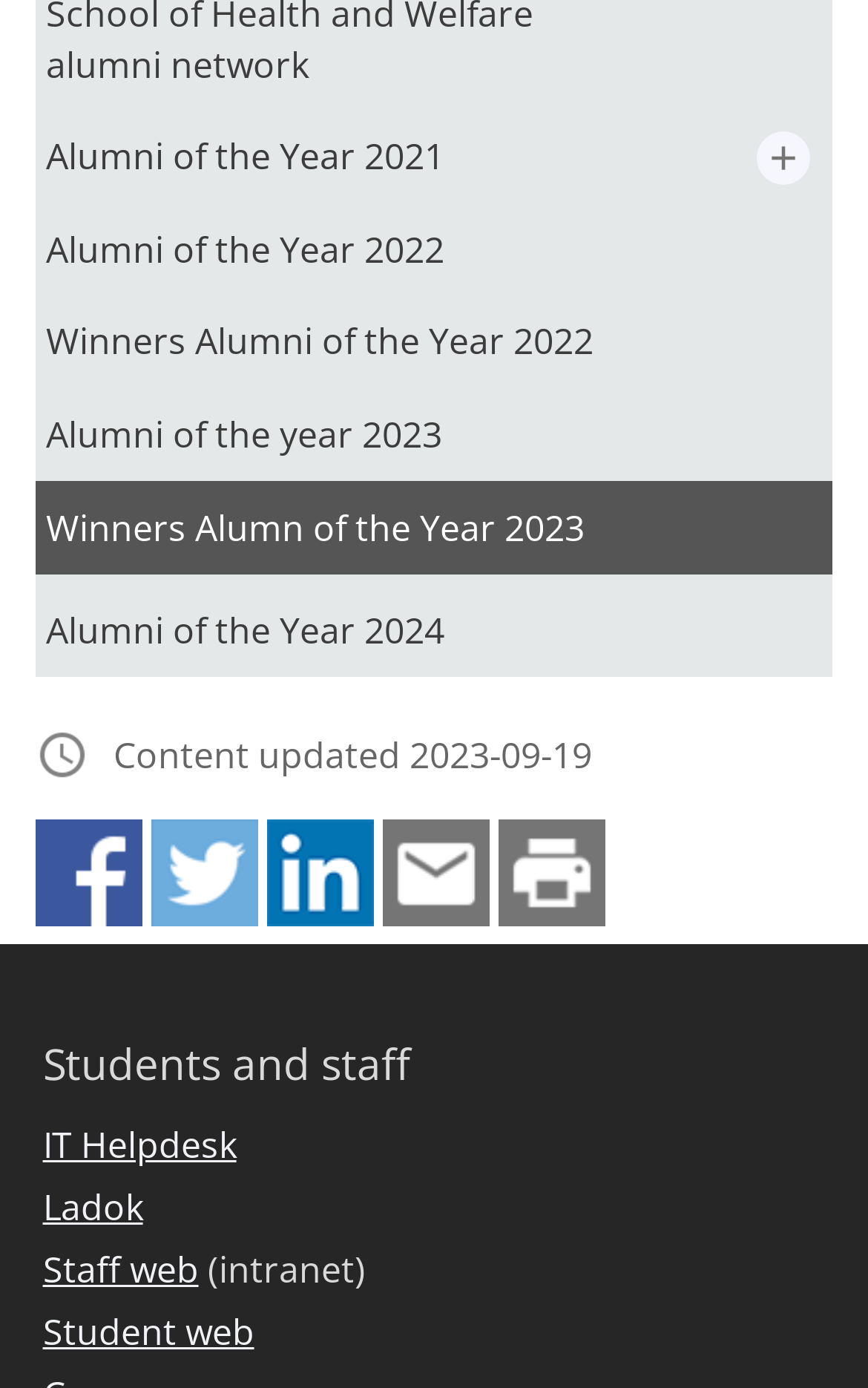What is the purpose of the 'Print this page' button?
Refer to the image and give a detailed answer to the query.

The 'Print this page' button is located at the bottom of the webpage, and its purpose is to allow users to print the content of the webpage, as indicated by the link and the accompanying image.